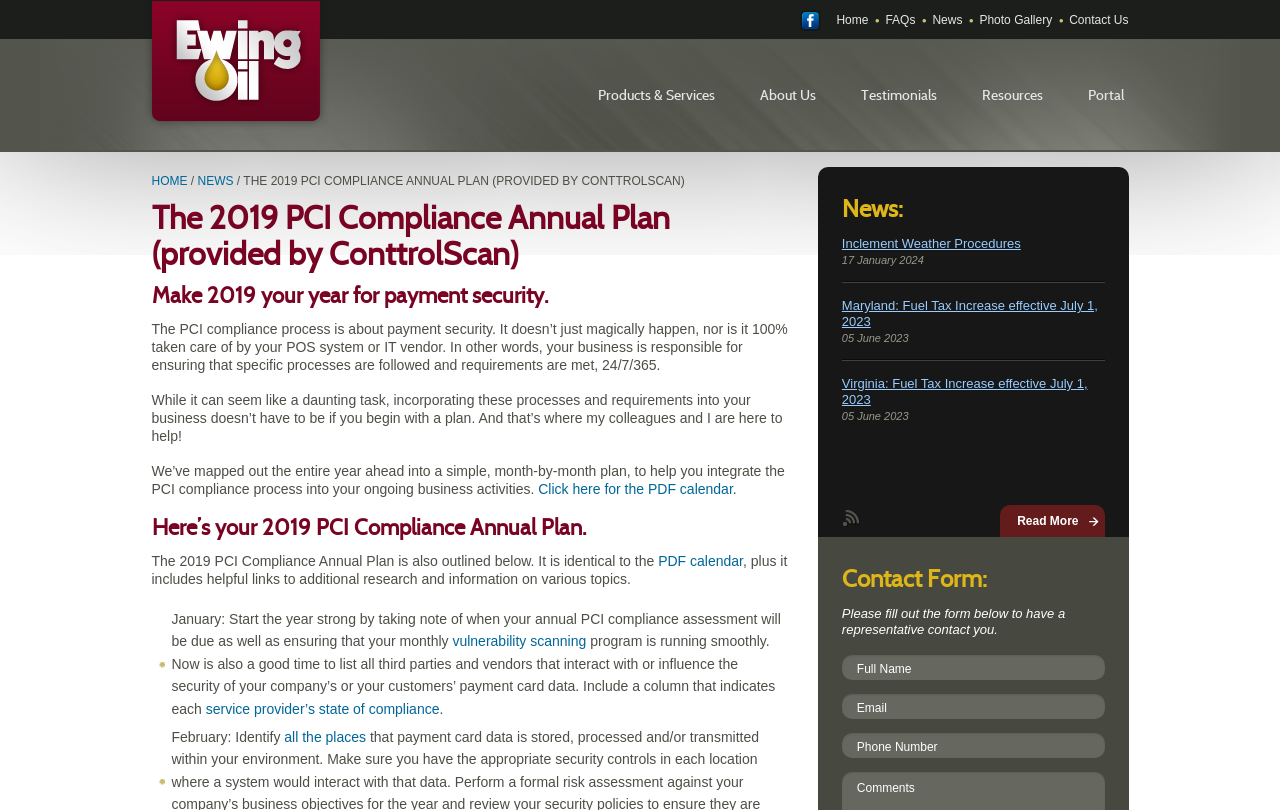Provide a thorough description of this webpage.

The webpage is about the 2019 PCI Compliance Annual Plan provided by ConttrolScan for Ewing Oil. At the top, there is a large Ewing Oil logo that links to the homepage. Below the logo, there are several links to different sections of the website, including Home, FAQs, News, Photo Gallery, and Contact Us. 

On the left side, there is a navigation menu with links to Facebook, Products & Services, About Us, Testimonials, Resources, and Portal. 

The main content of the webpage is divided into two sections. The first section is an introduction to the 2019 PCI Compliance Annual Plan, which explains the importance of payment security and how the plan can help businesses integrate the PCI compliance process into their ongoing activities. There is a link to download the PDF calendar and a brief overview of the plan.

The second section is a detailed outline of the plan, which is organized by month. Each month has specific tasks and reminders, such as vulnerability scanning and identifying third-party vendors that interact with payment card data. 

On the right side, there is a news section with several news articles, including Inclement Weather Procedures, Maryland: Fuel Tax Increase effective July 1, 2023, and Virginia: Fuel Tax Increase effective July 1, 2023. There is also an RSS Feed Icon and a link to Read More.

Below the news section, there is a contact form where users can fill out their information to have a representative contact them. The form includes fields for Full Name, Email, Phone Number, and Comments.